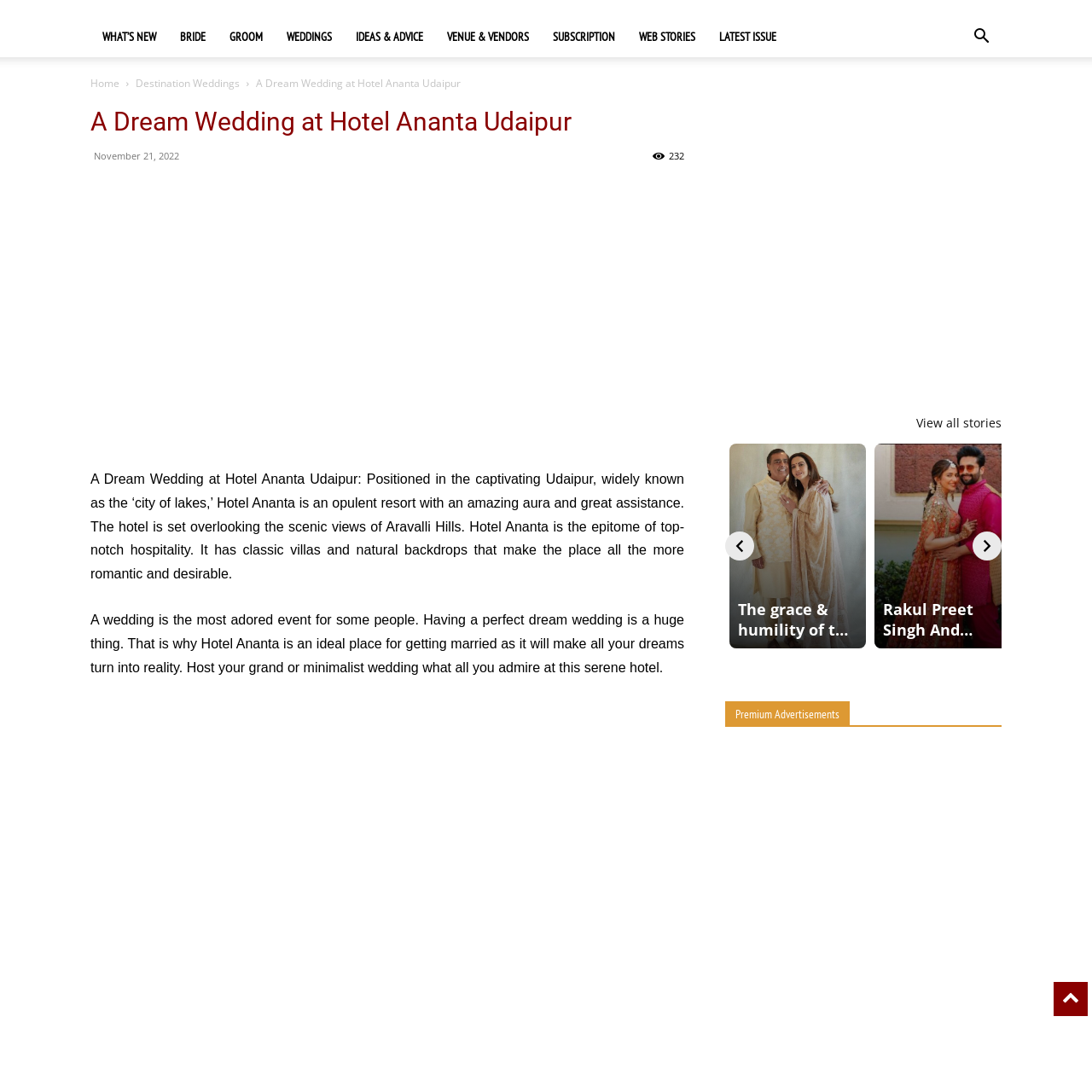What is the article about Hotel Ananta Udaipur titled?
Look closely at the image within the red bounding box and respond to the question with one word or a brief phrase.

A Dream Wedding at Hotel Ananta Udaipur